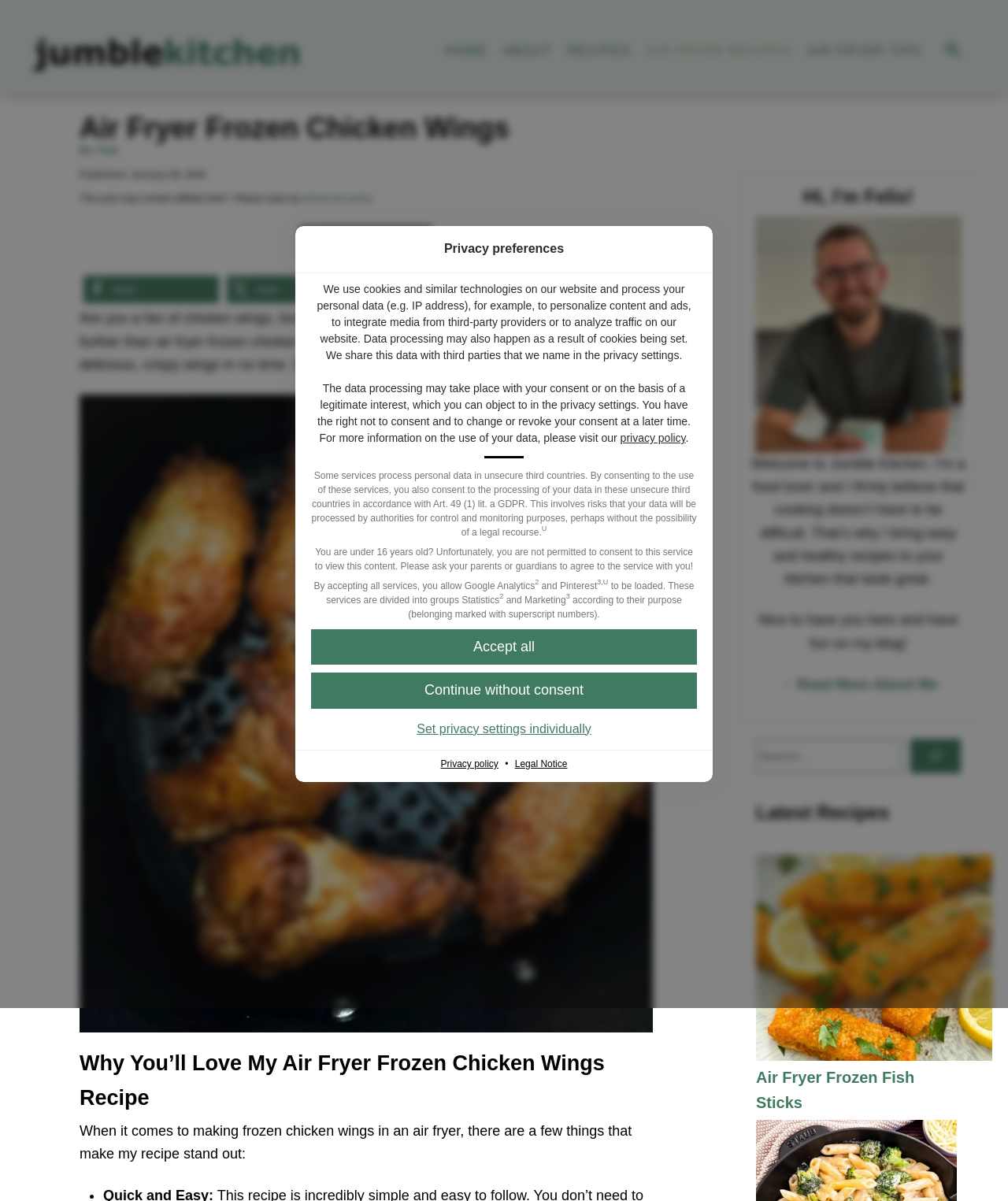Locate the bounding box coordinates of the element that needs to be clicked to carry out the instruction: "Set privacy settings individually". The coordinates should be given as four float numbers ranging from 0 to 1, i.e., [left, top, right, bottom].

[0.309, 0.596, 0.691, 0.618]